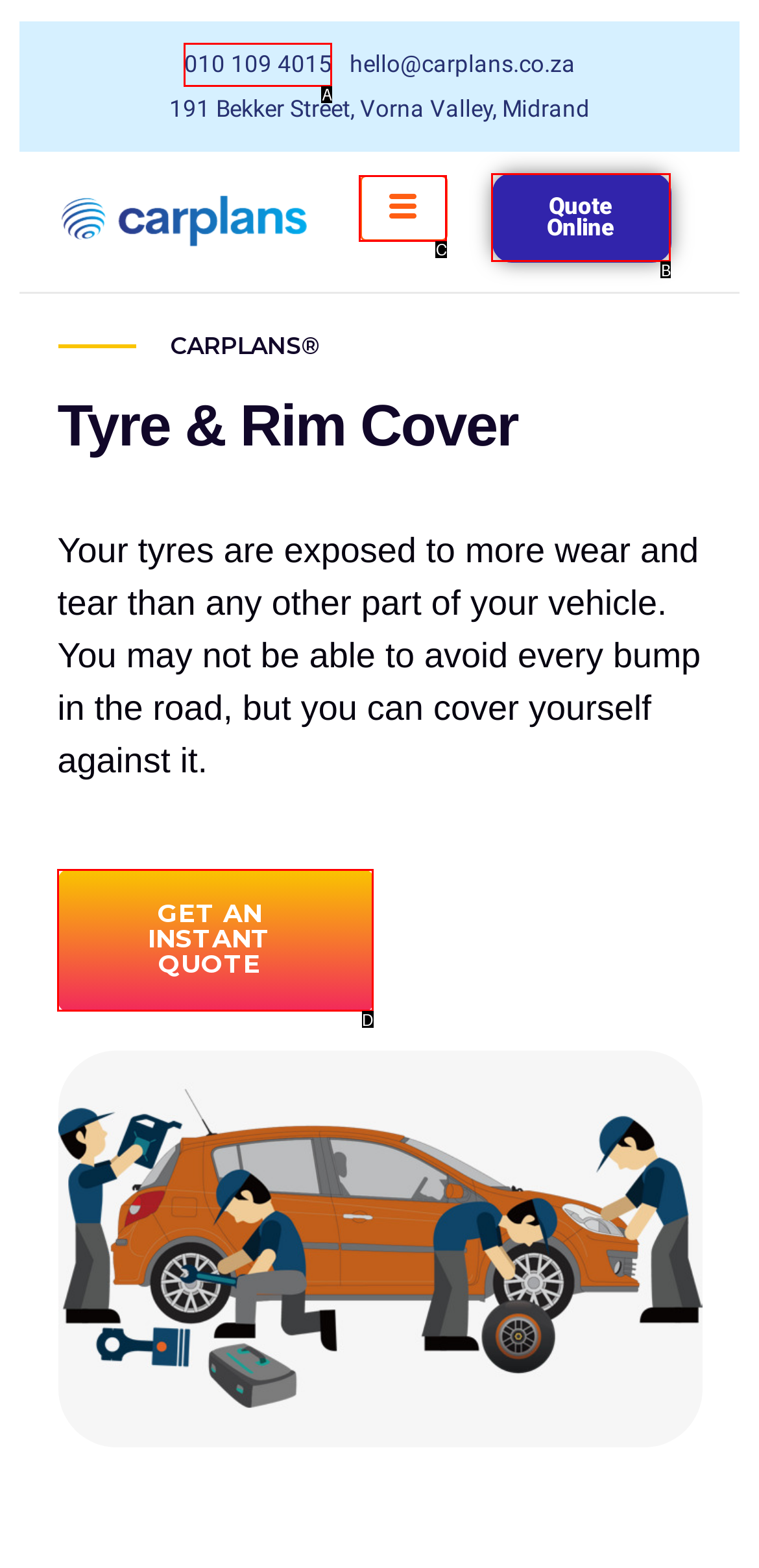Using the description: Get an Instant Quote, find the corresponding HTML element. Provide the letter of the matching option directly.

D